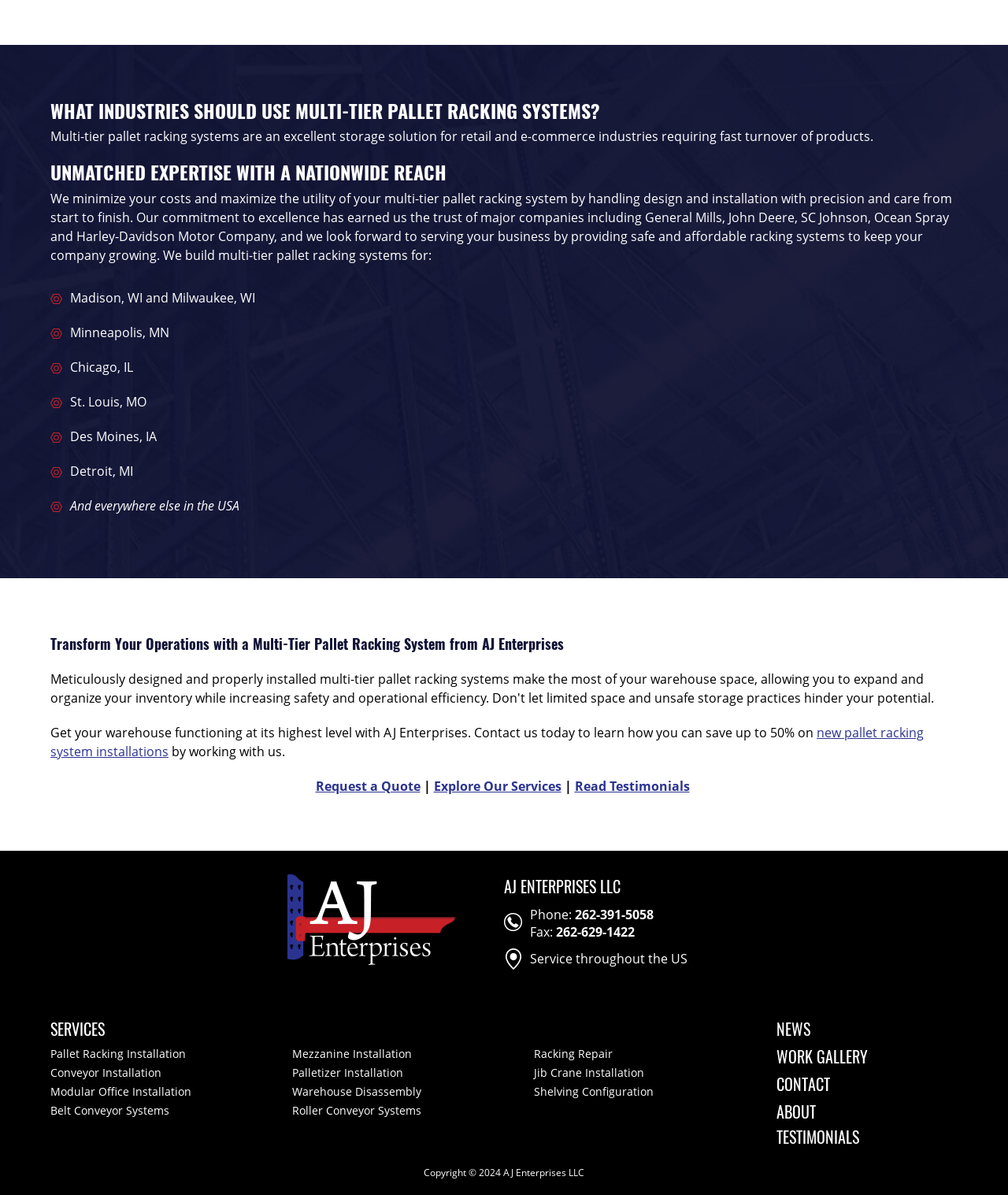Use a single word or phrase to answer the question: What types of installations does AJ Enterprises offer?

Pallet Racking, Mezzanine, etc.